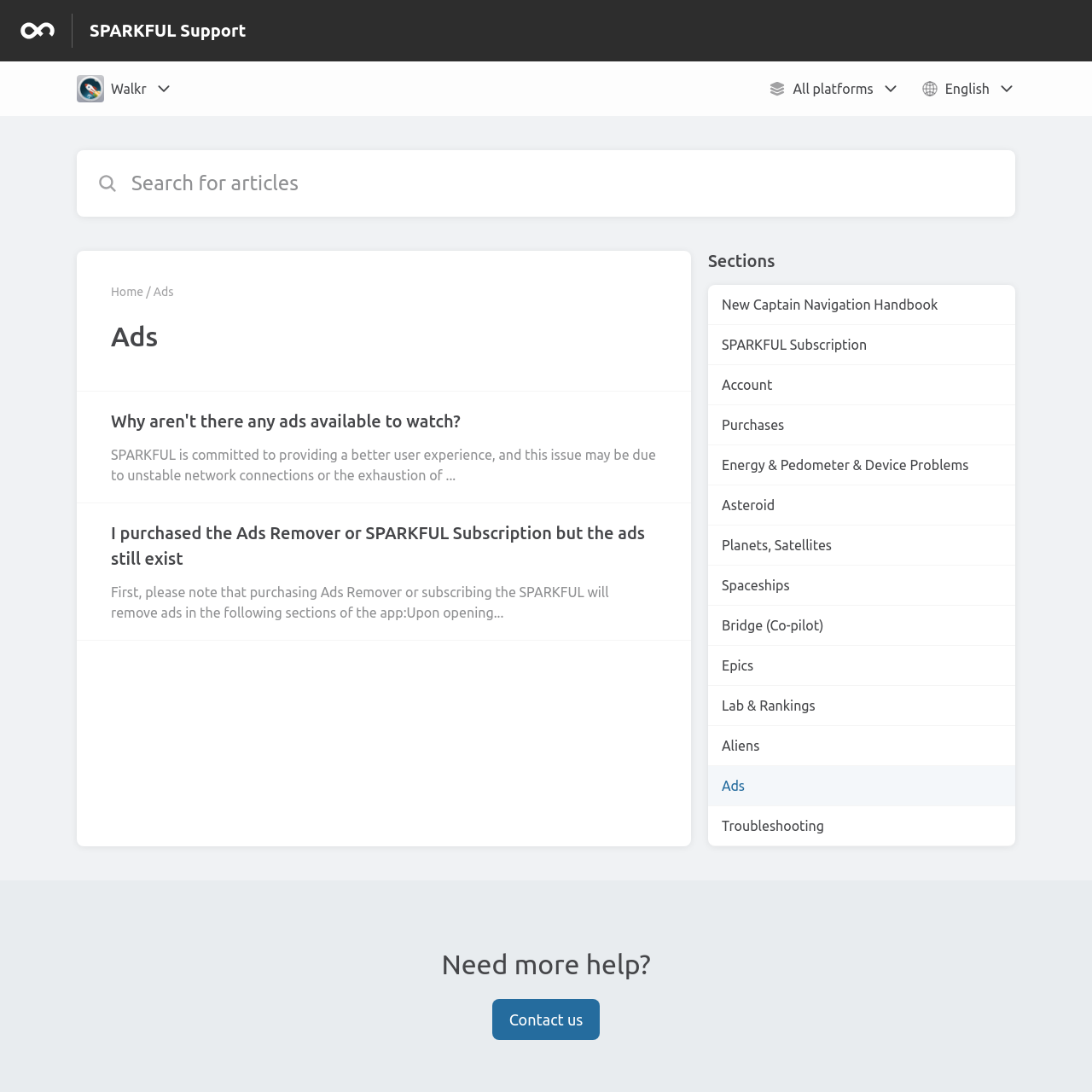What is the language of the support center?
Please provide a full and detailed response to the question.

At the top of the webpage, there is a language indicator that says 'English'. This suggests that the language of the support center is English, and users can expect to find English-language content and support within the center.